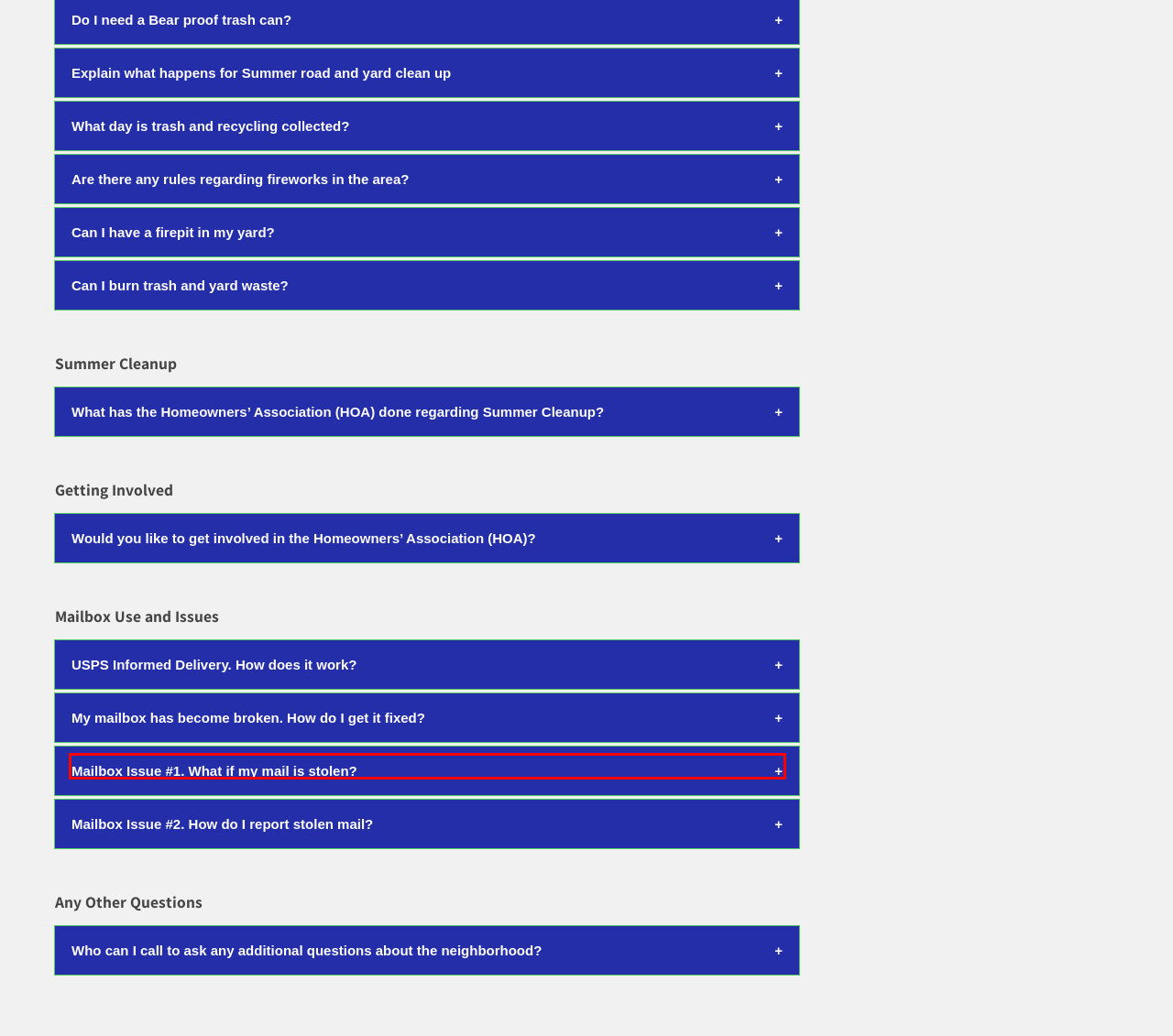Analyze the screenshot of the webpage that features a red bounding box and recognize the text content enclosed within this red bounding box.

Please visit the local USPS office located at 1221 Huffman Park Dr, Anchorage, AK 99515 or call them at (907) 348-0491.